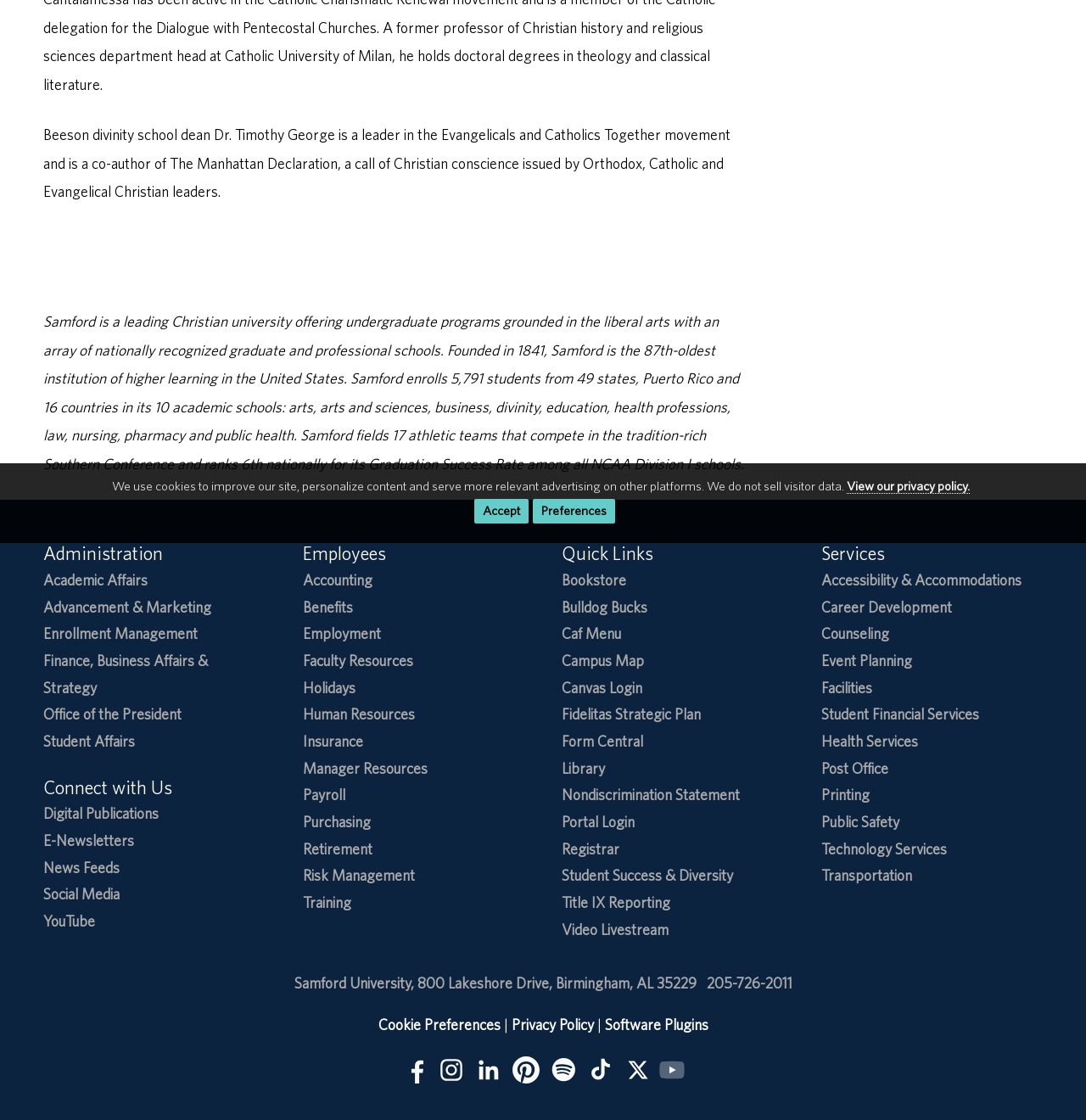Given the element description "Privacy Policy" in the screenshot, predict the bounding box coordinates of that UI element.

[0.471, 0.907, 0.546, 0.923]